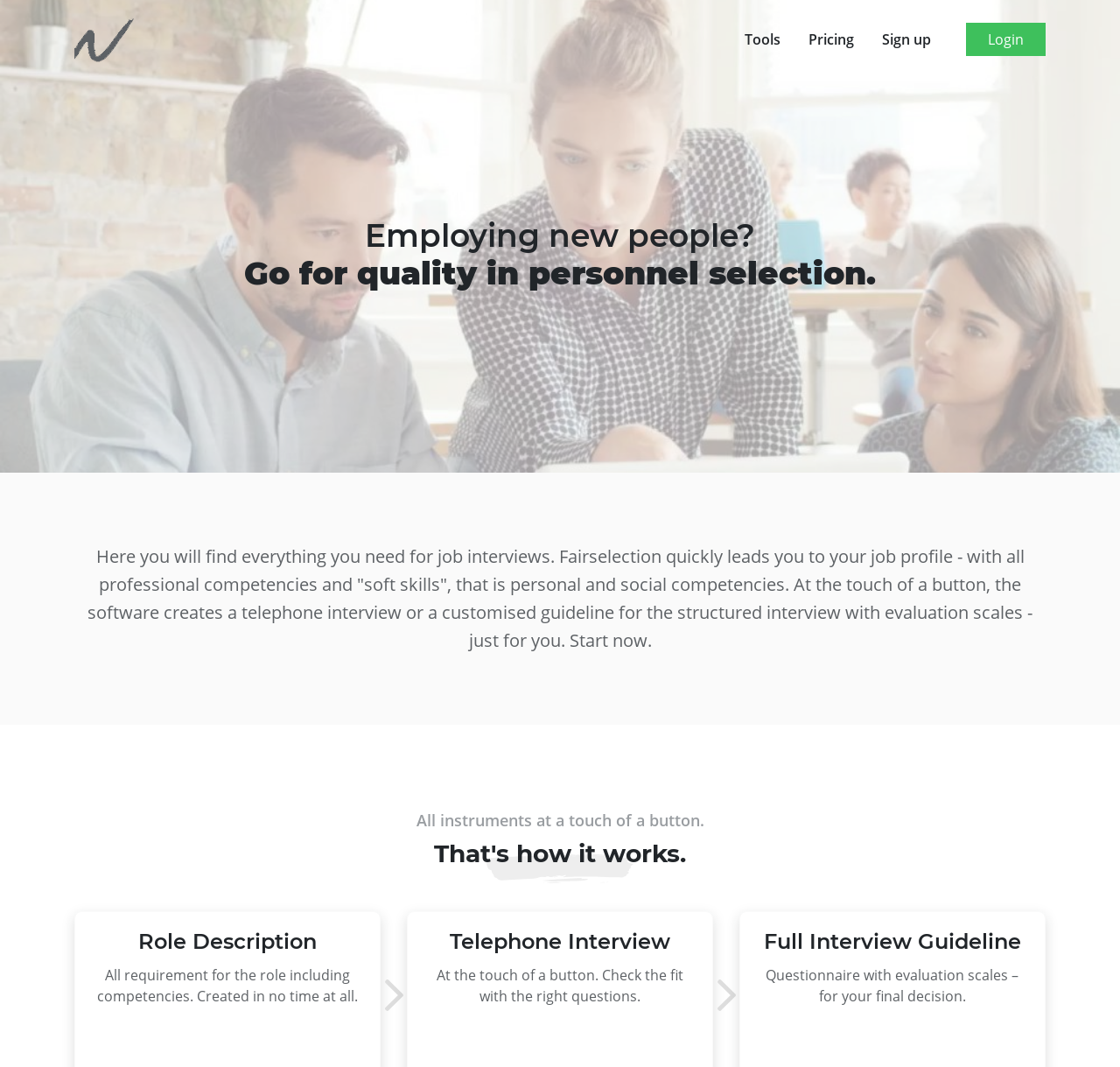Based on the element description, predict the bounding box coordinates (top-left x, top-left y, bottom-right x, bottom-right y) for the UI element in the screenshot: Sign up

[0.781, 0.021, 0.838, 0.053]